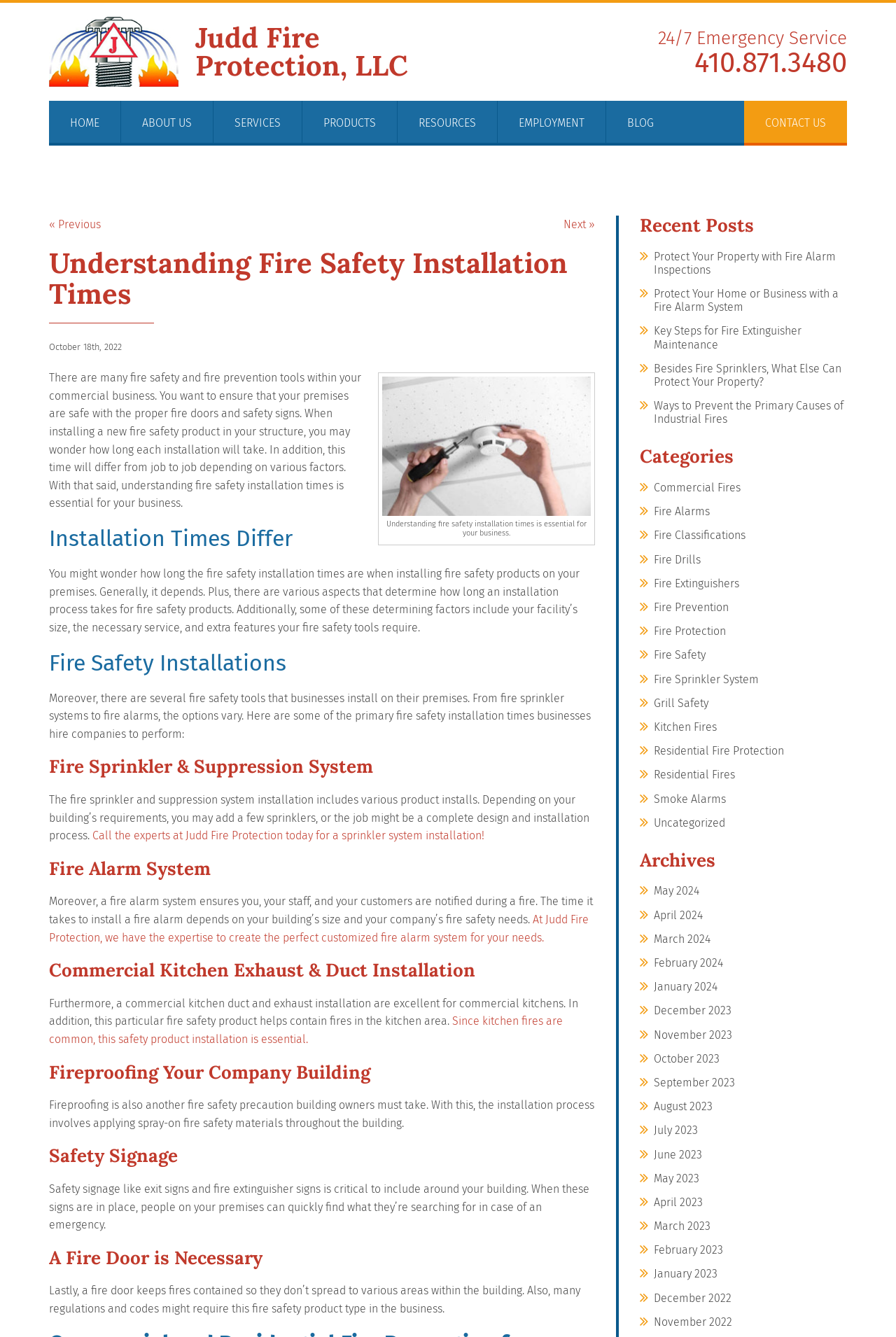Please identify the webpage's heading and generate its text content.

Understanding Fire Safety Installation Times